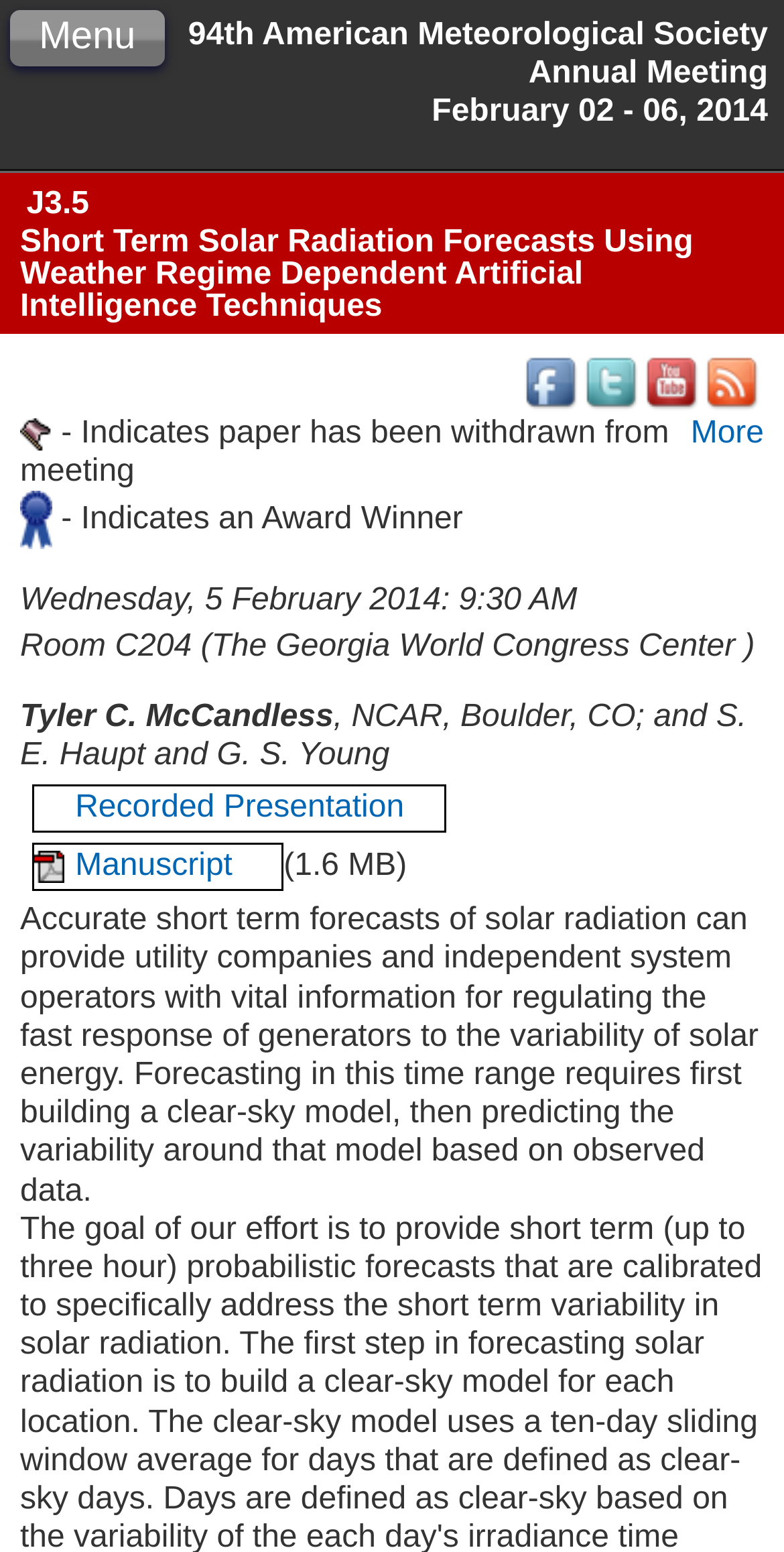Please locate and generate the primary heading on this webpage.

94th American Meteorological Society Annual Meeting
February 02 - 06, 2014